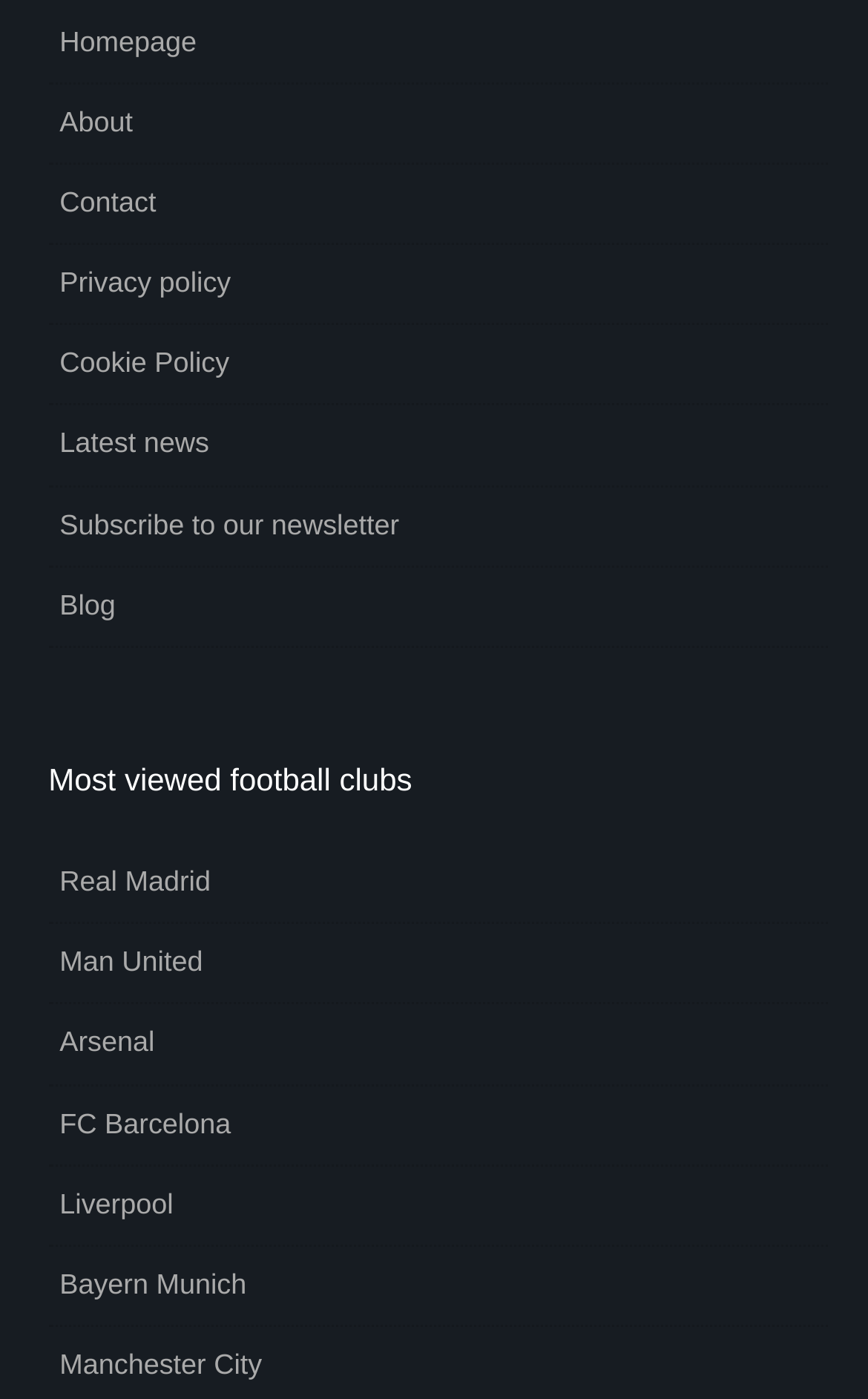How many navigation links are at the top?
Please respond to the question with a detailed and informative answer.

I counted the number of links at the top of the page, which are 'Homepage', 'About', 'Contact', 'Privacy policy', 'Cookie Policy', 'Latest news', 'Subscribe to our newsletter', and 'Blog', totaling 8 navigation links.